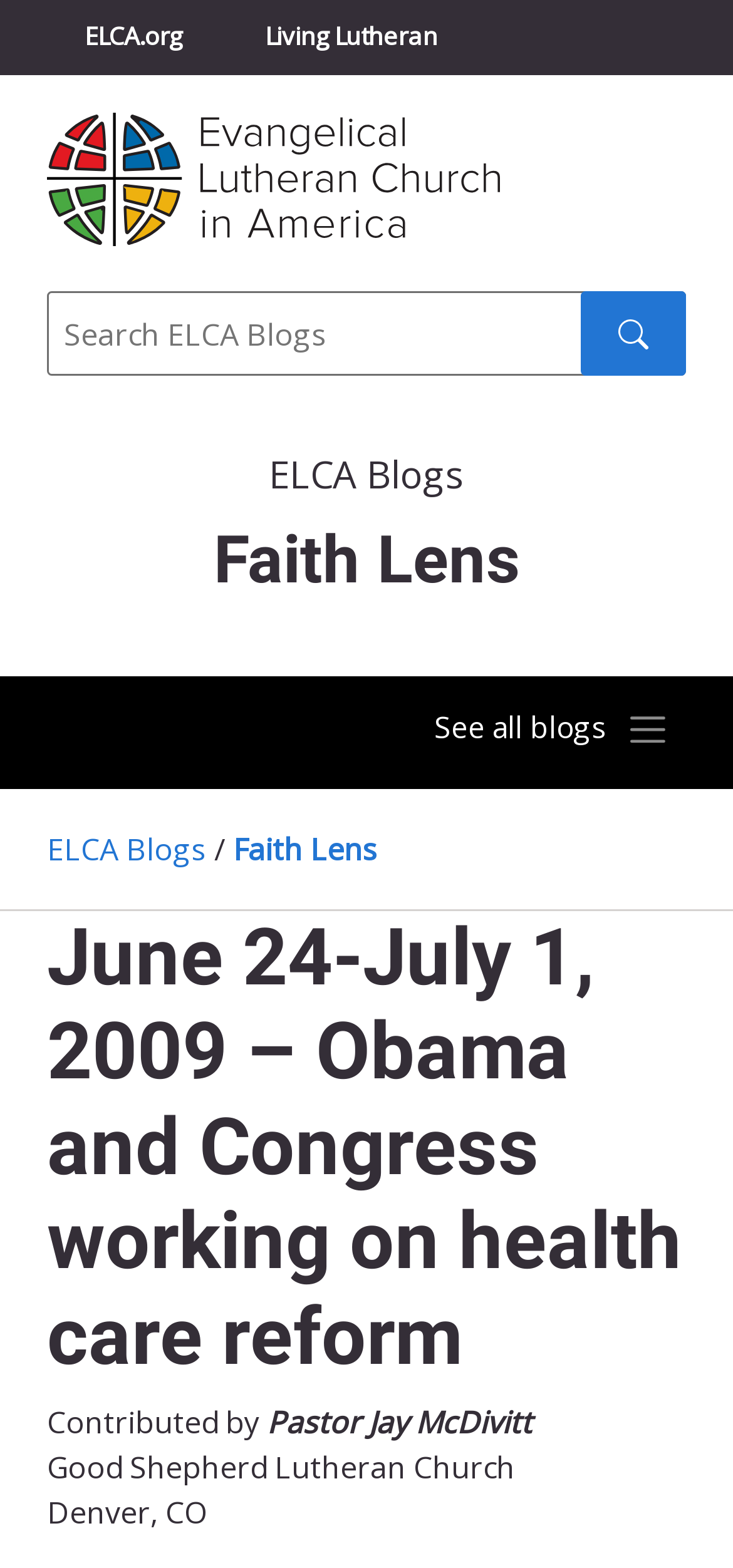Using the description: "See all blogs", determine the UI element's bounding box coordinates. Ensure the coordinates are in the format of four float numbers between 0 and 1, i.e., [left, top, right, bottom].

[0.571, 0.447, 0.936, 0.483]